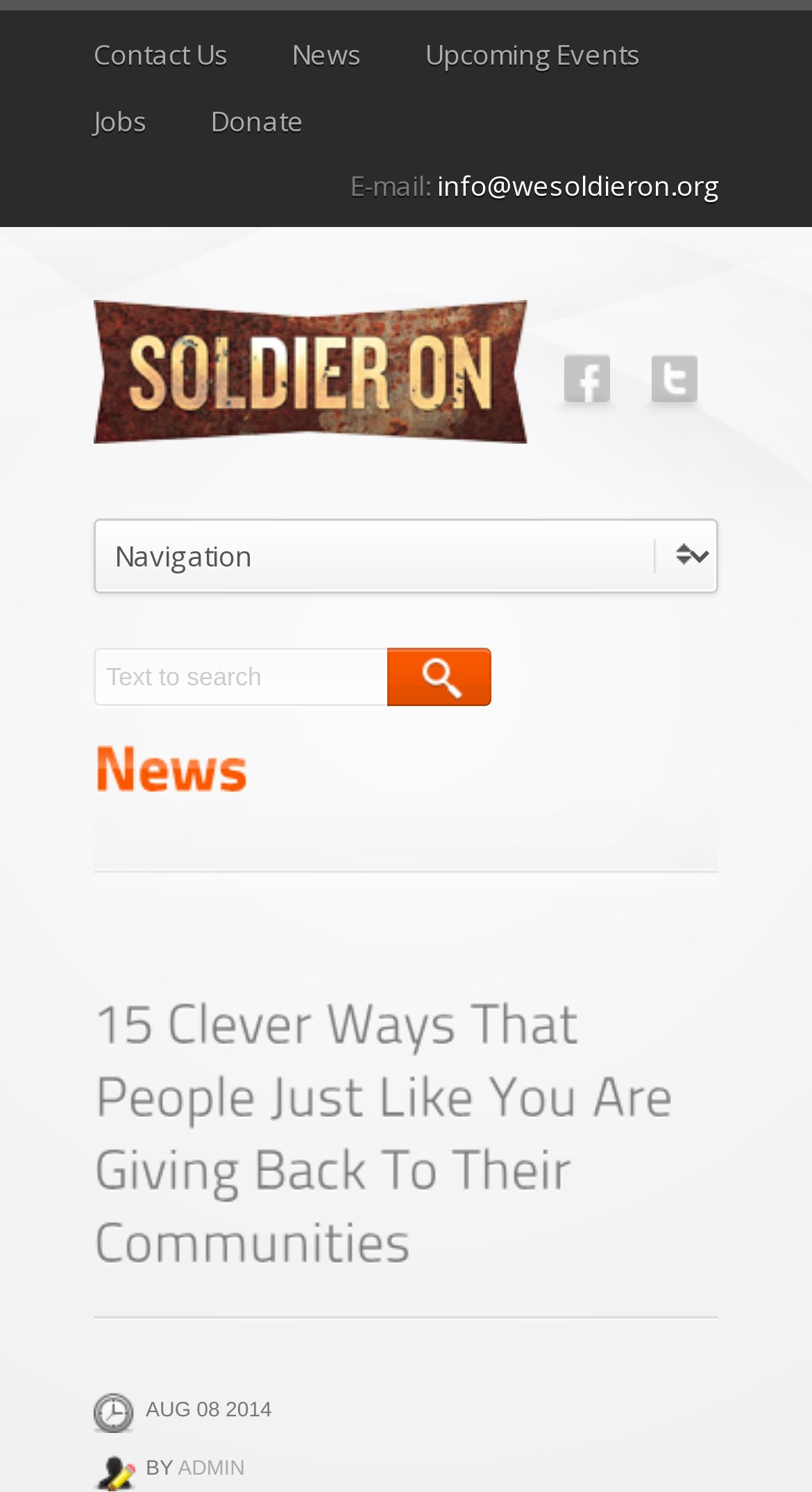Could you please study the image and provide a detailed answer to the question:
What is the email address to contact?

The email address to contact can be found next to the 'E-mail:' label, which is 'info@wesoldieron.org' with bounding box coordinates [0.538, 0.112, 0.885, 0.137].